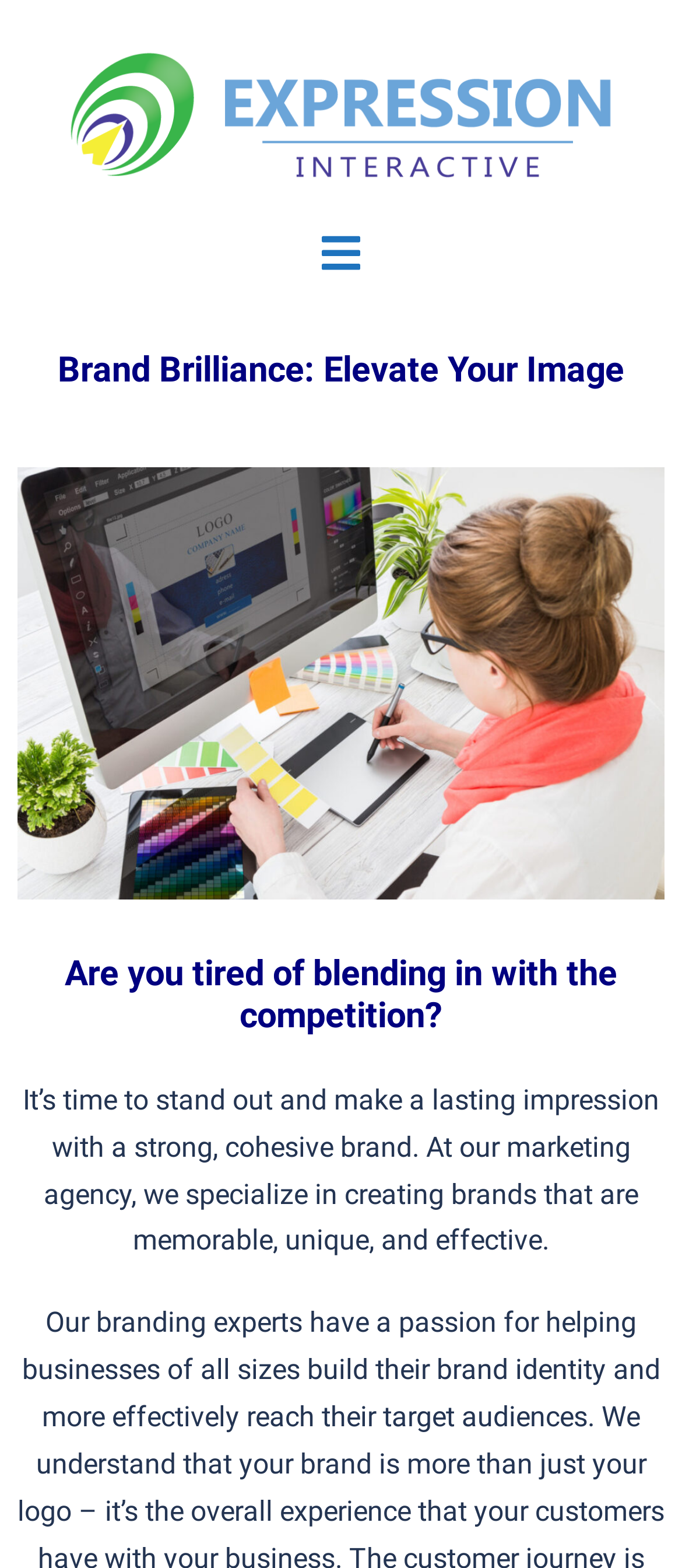Calculate the bounding box coordinates of the UI element given the description: "title="Expression Interactive"".

[0.077, 0.061, 0.923, 0.082]